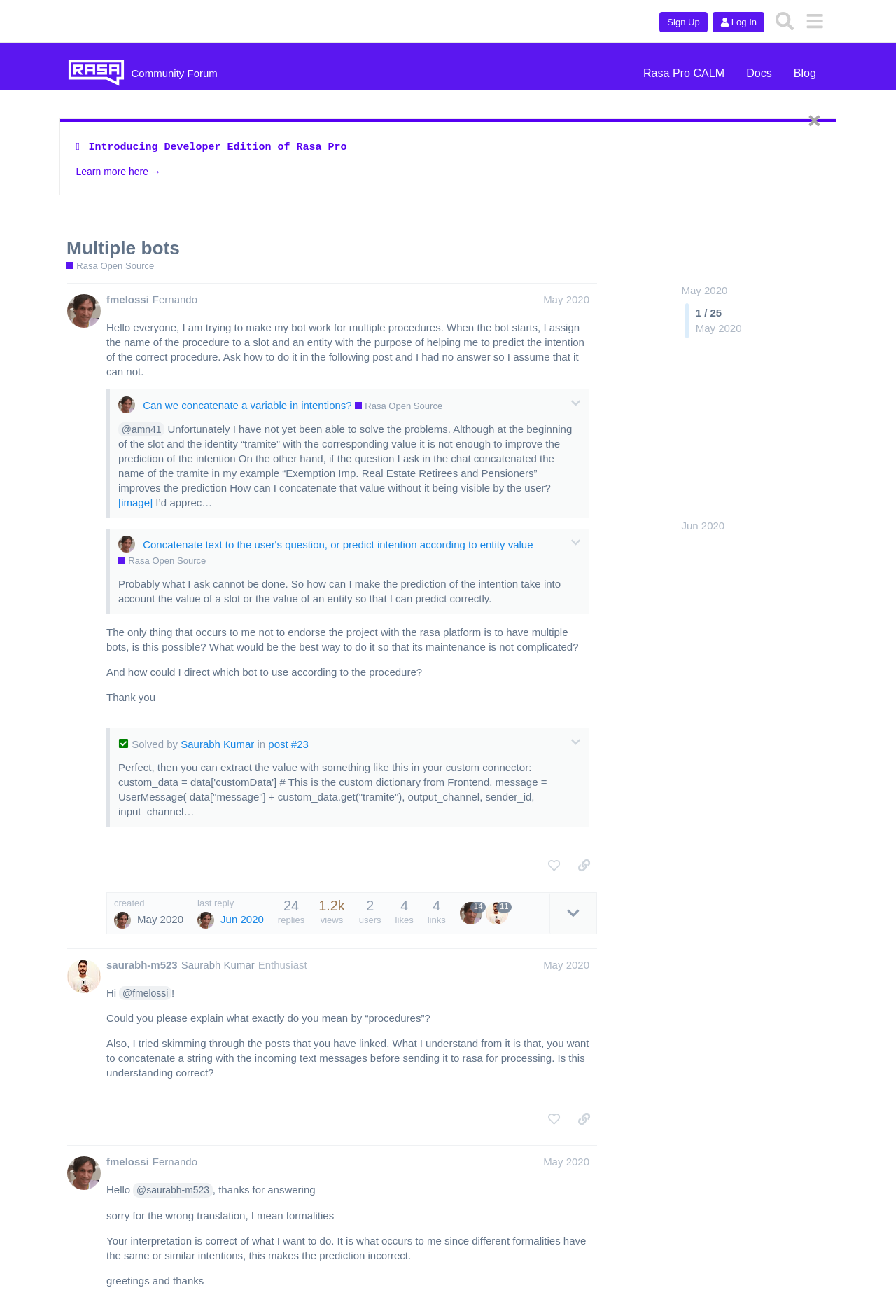Identify the bounding box coordinates of the area that should be clicked in order to complete the given instruction: "Learn more about the Developer Edition of Rasa Pro". The bounding box coordinates should be four float numbers between 0 and 1, i.e., [left, top, right, bottom].

[0.085, 0.126, 0.18, 0.135]